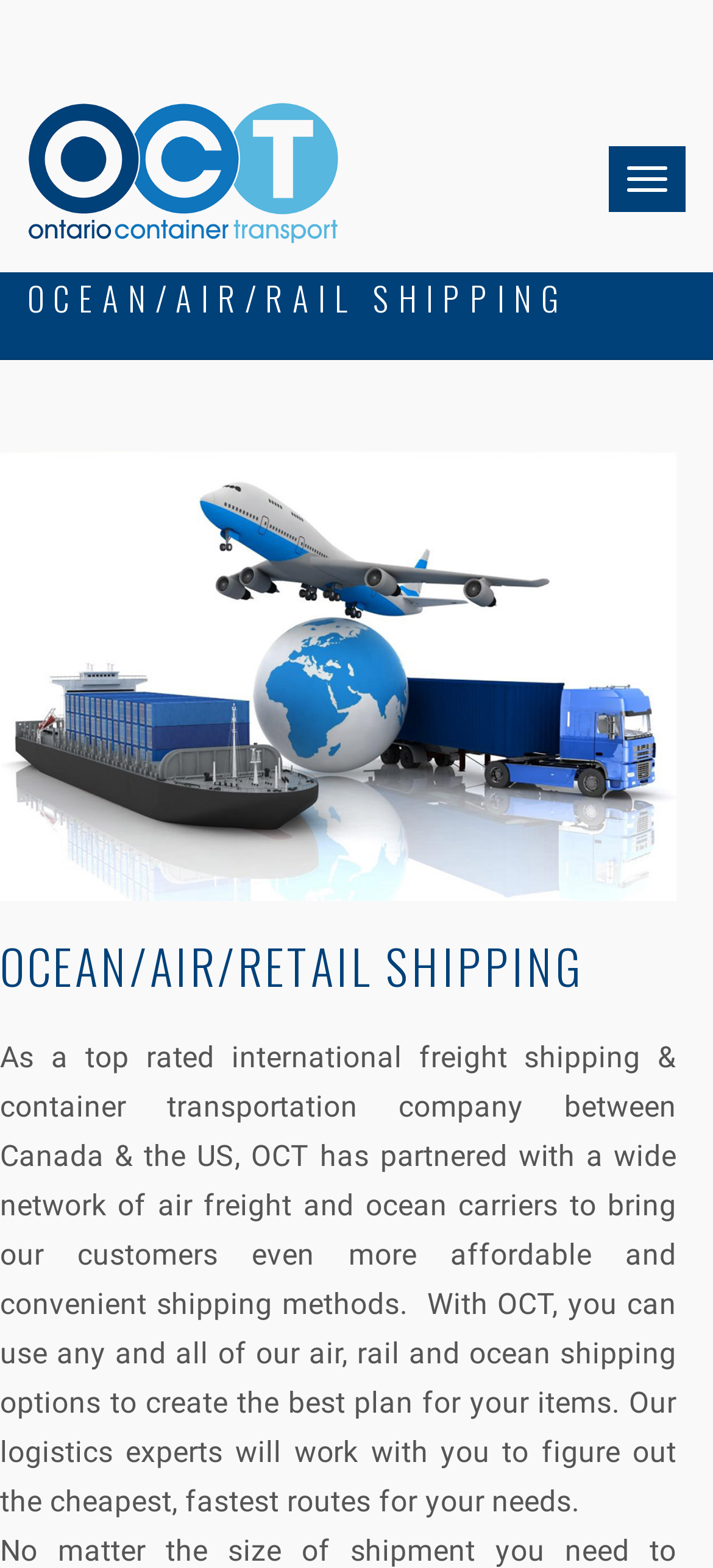Please specify the bounding box coordinates in the format (top-left x, top-left y, bottom-right x, bottom-right y), with all values as floating point numbers between 0 and 1. Identify the bounding box of the UI element described by: Toggle navigation

[0.854, 0.093, 0.962, 0.135]